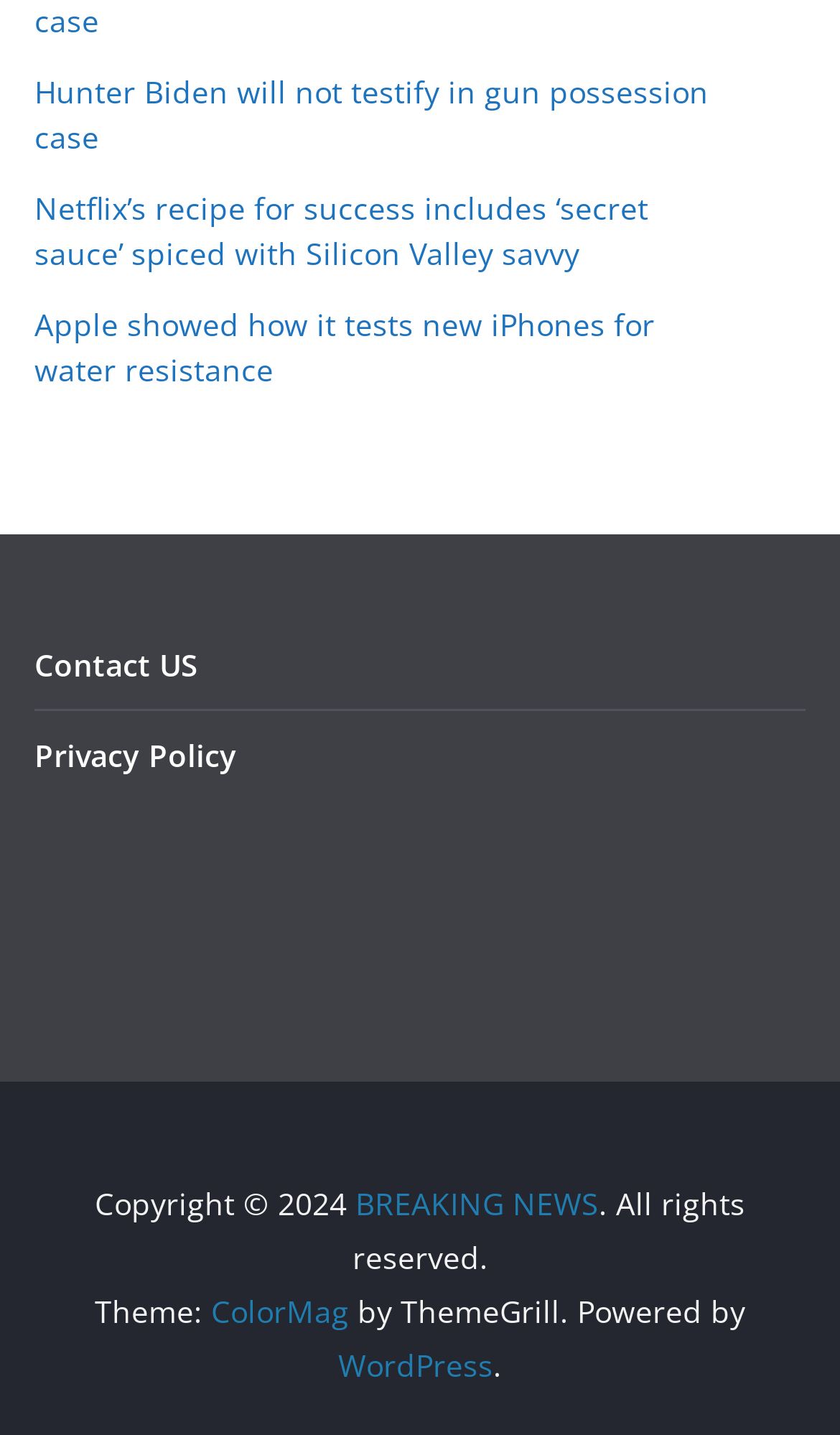What is the copyright year of the website?
Using the visual information, respond with a single word or phrase.

2024